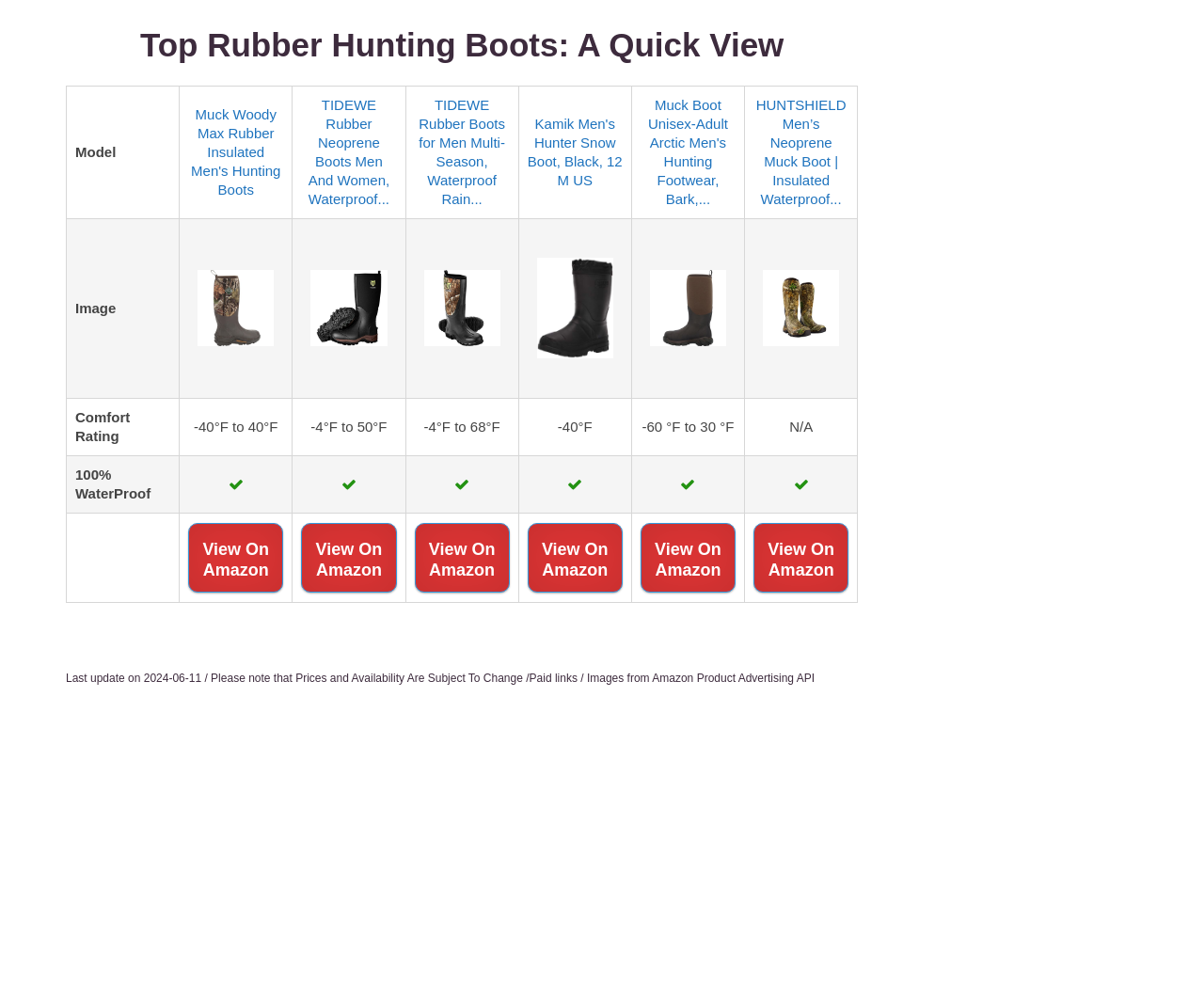How many boots are compared on the webpage?
Using the image, elaborate on the answer with as much detail as possible.

The webpage contains a table with 7 rows, each representing a different boot model. The models are listed with their respective features and 'View On Amazon' links.